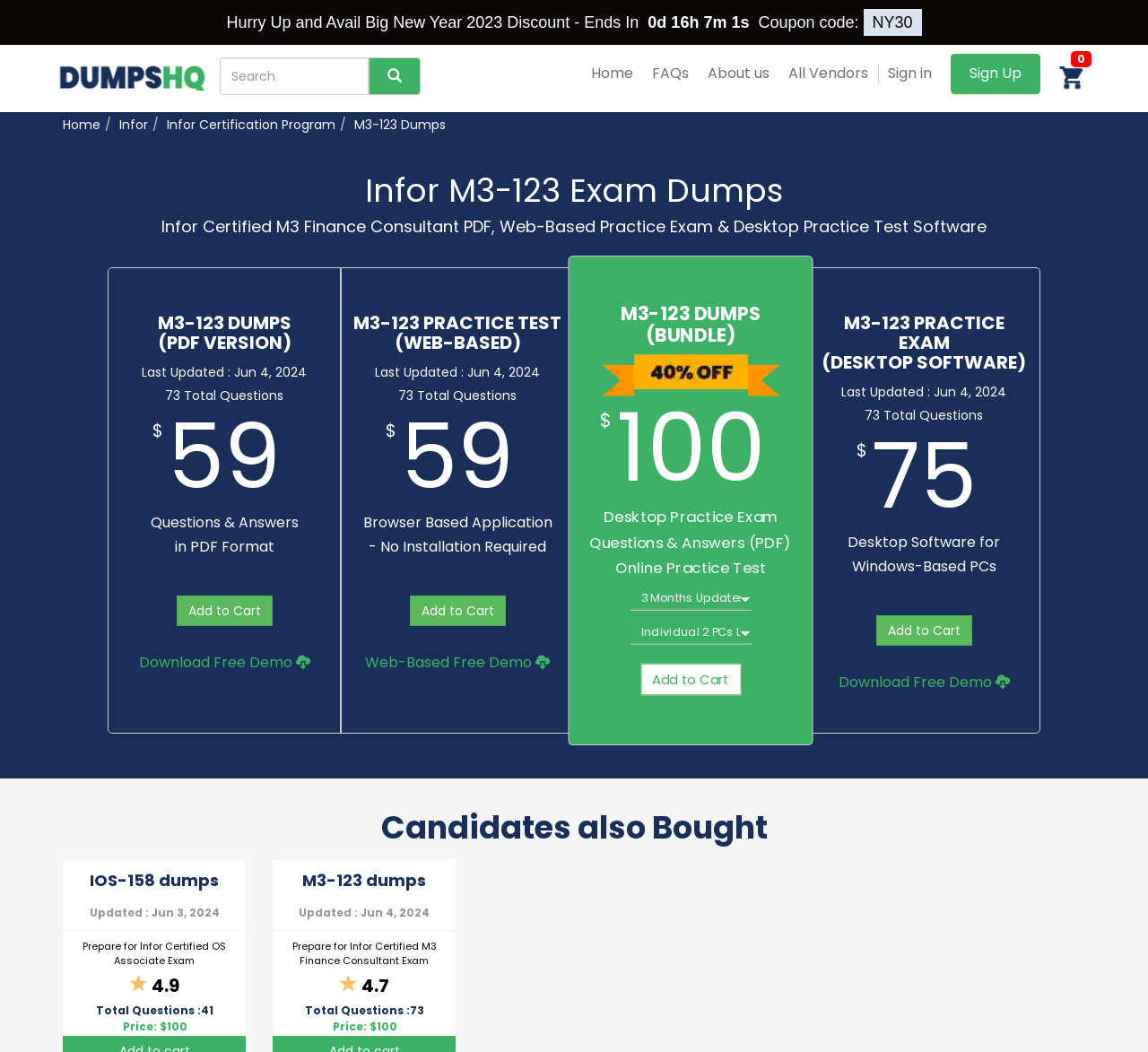Determine which piece of text is the heading of the webpage and provide it.

Infor M3-123 Exam Dumps